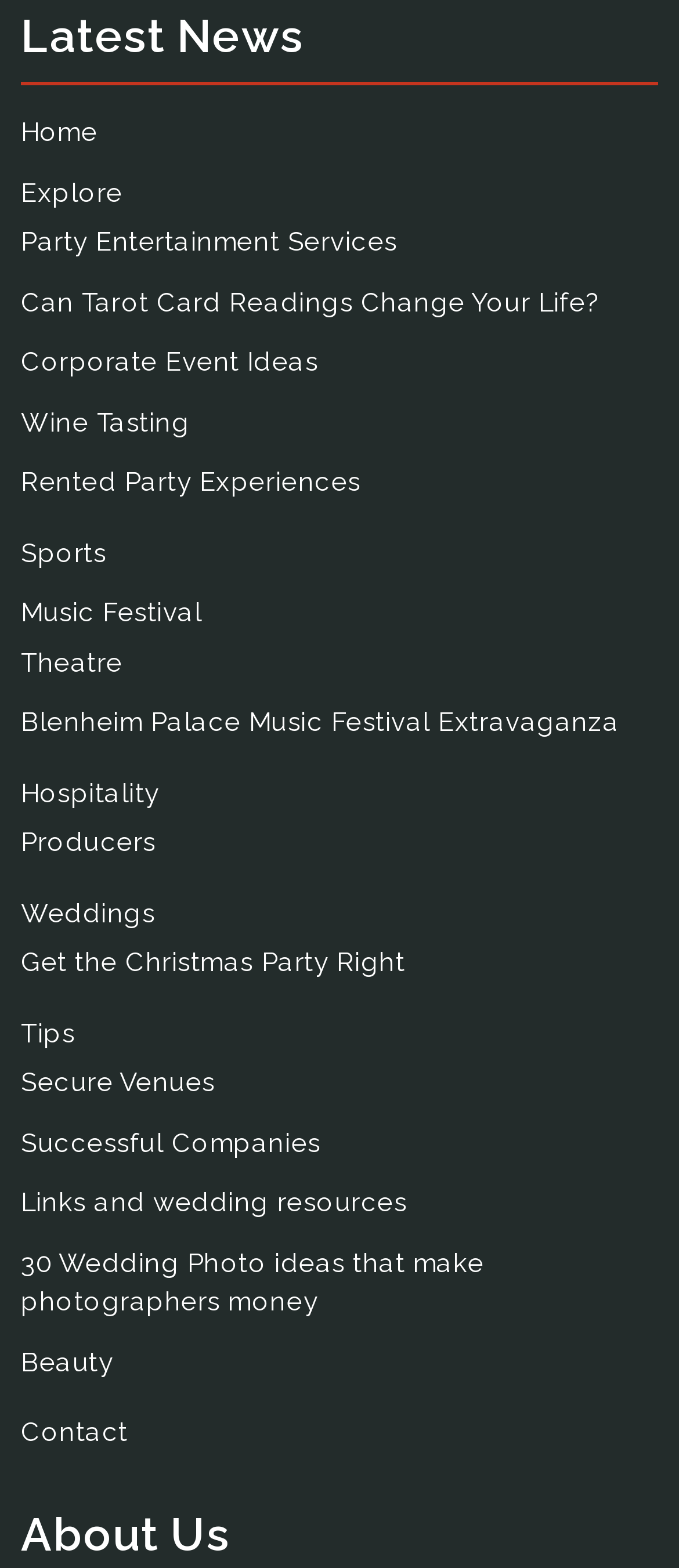Answer the question briefly using a single word or phrase: 
What is the first link on the webpage?

Home